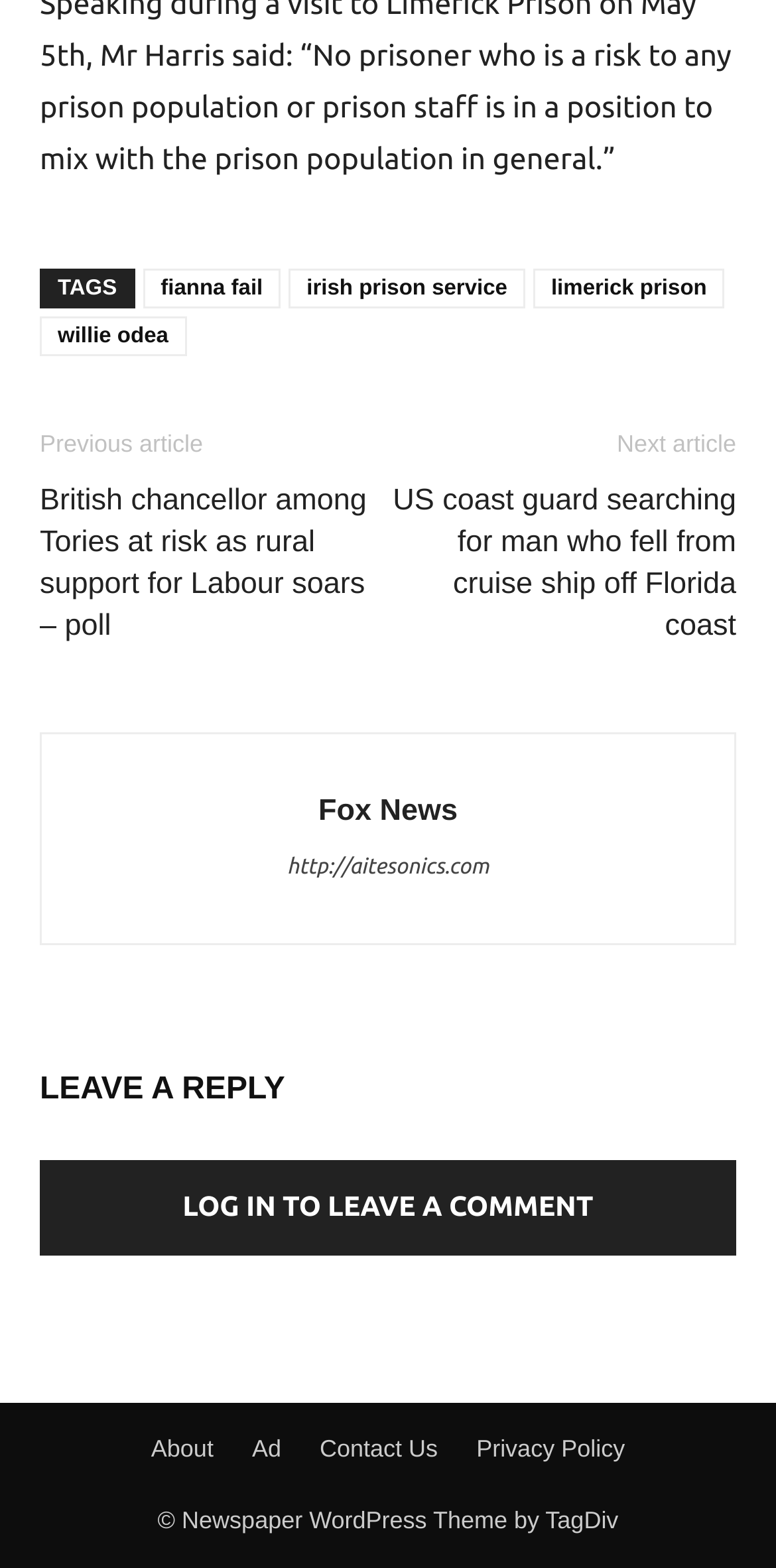Please identify the bounding box coordinates of the clickable area that will allow you to execute the instruction: "Leave a reply".

[0.051, 0.677, 0.949, 0.715]